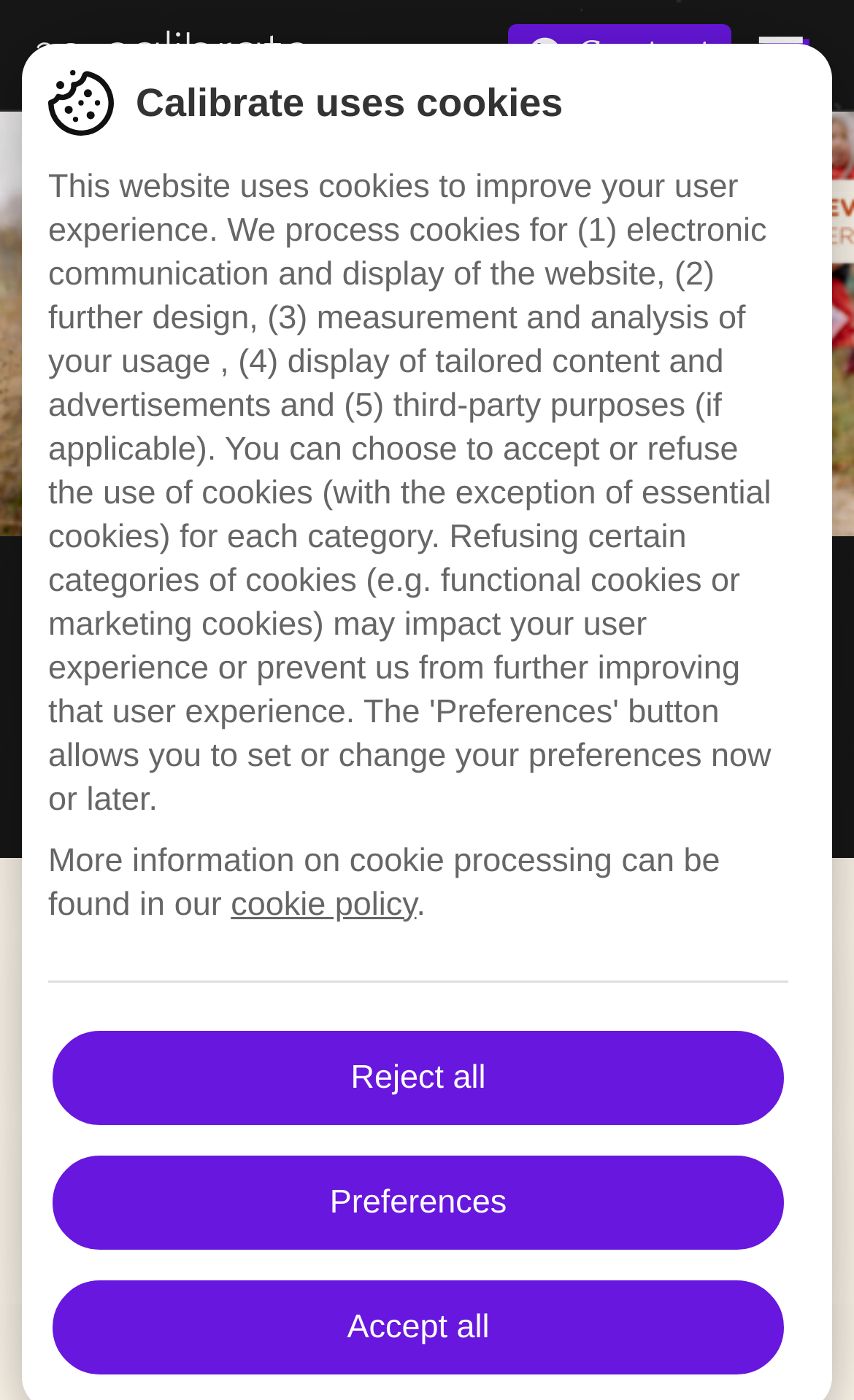Generate the title text from the webpage.

WEB PLATFORM BEVEREN